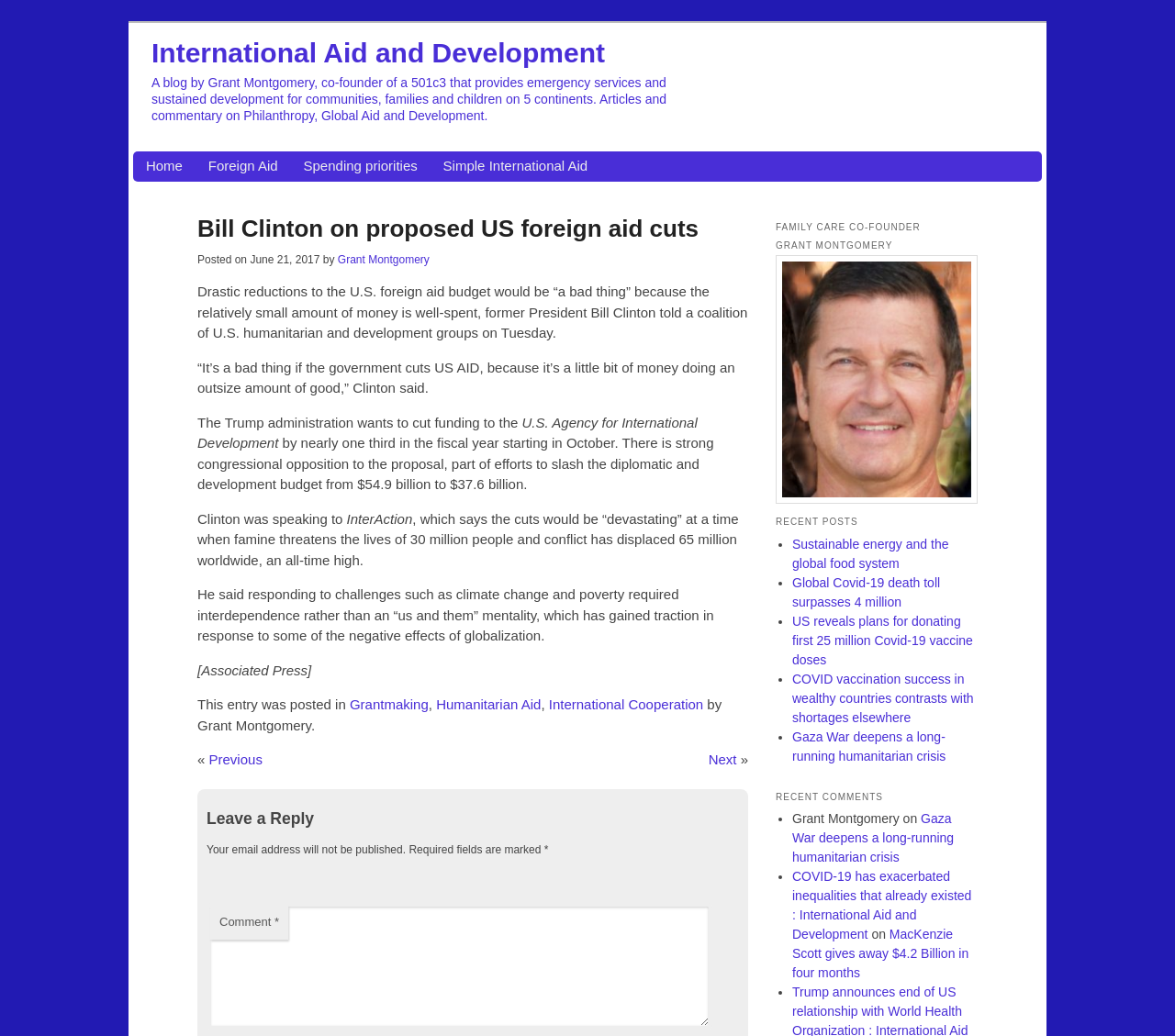Please determine the bounding box coordinates of the element's region to click in order to carry out the following instruction: "Read the article 'Bill Clinton on proposed US foreign aid cuts'". The coordinates should be four float numbers between 0 and 1, i.e., [left, top, right, bottom].

[0.168, 0.191, 0.637, 0.238]